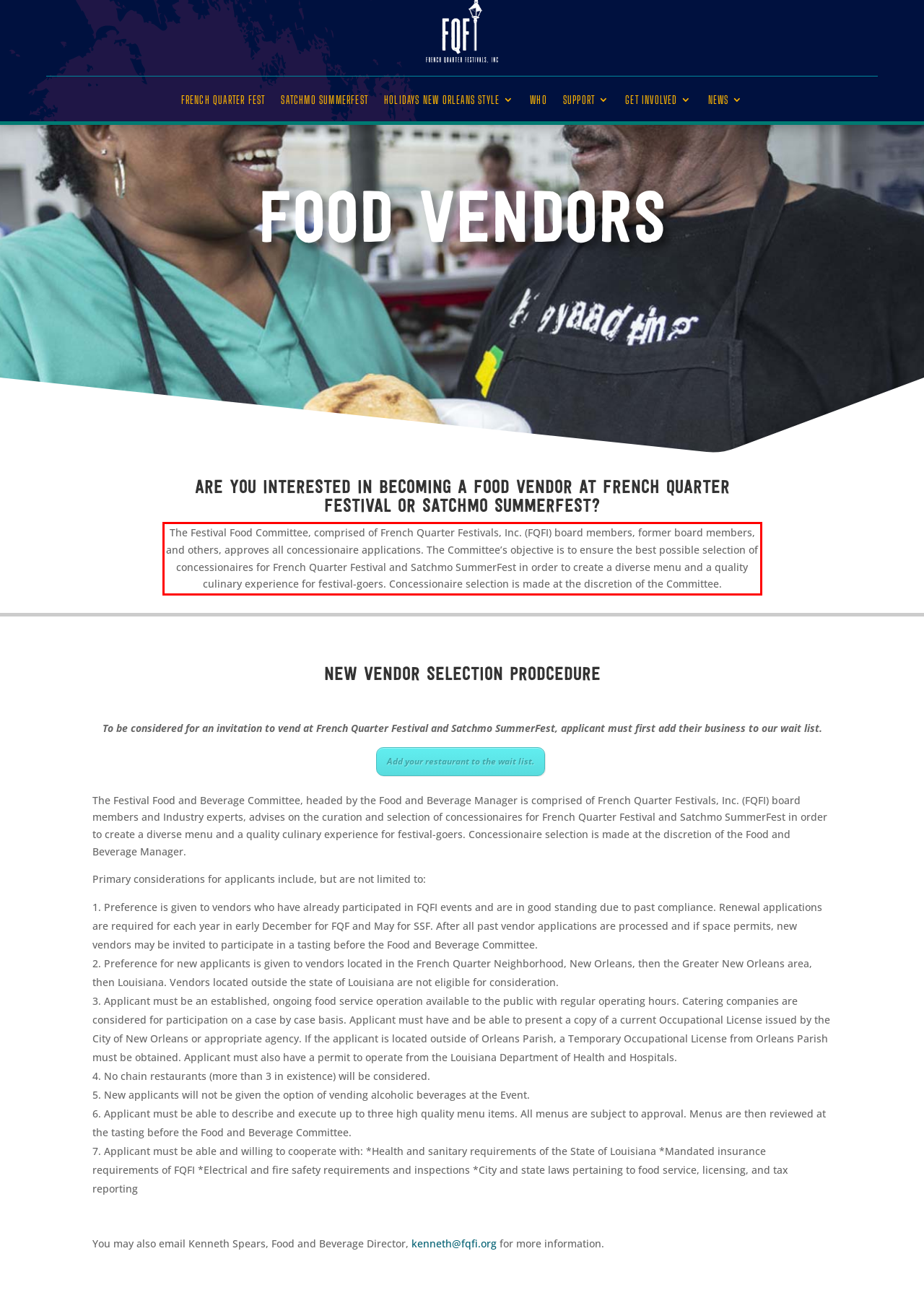From the given screenshot of a webpage, identify the red bounding box and extract the text content within it.

The Festival Food Committee, comprised of French Quarter Festivals, Inc. (FQFI) board members, former board members, and others, approves all concessionaire applications. The Committee’s objective is to ensure the best possible selection of concessionaires for French Quarter Festival and Satchmo SummerFest in order to create a diverse menu and a quality culinary experience for festival-goers. Concessionaire selection is made at the discretion of the Committee.